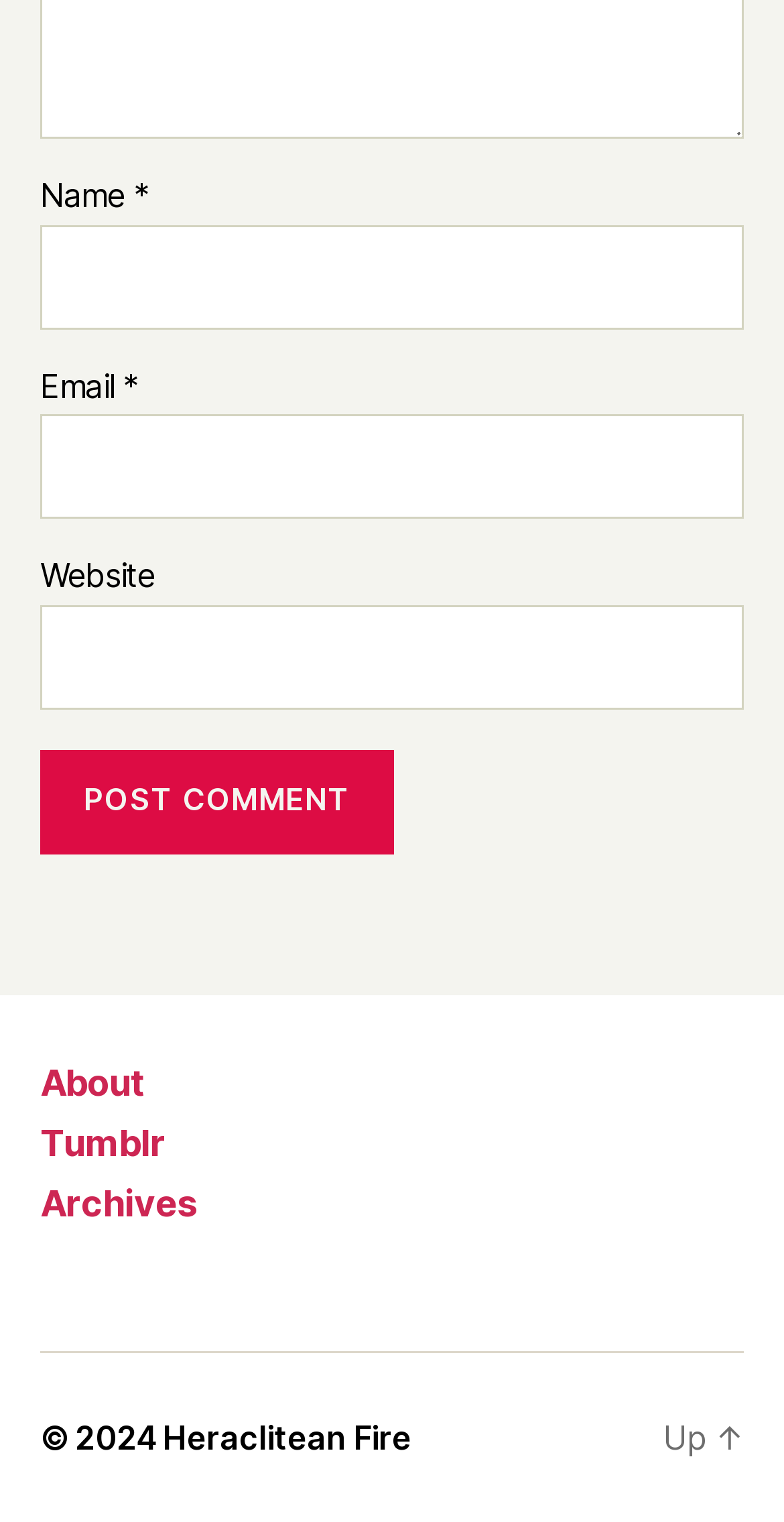Please specify the bounding box coordinates for the clickable region that will help you carry out the instruction: "Enter your name".

[0.051, 0.147, 0.949, 0.216]